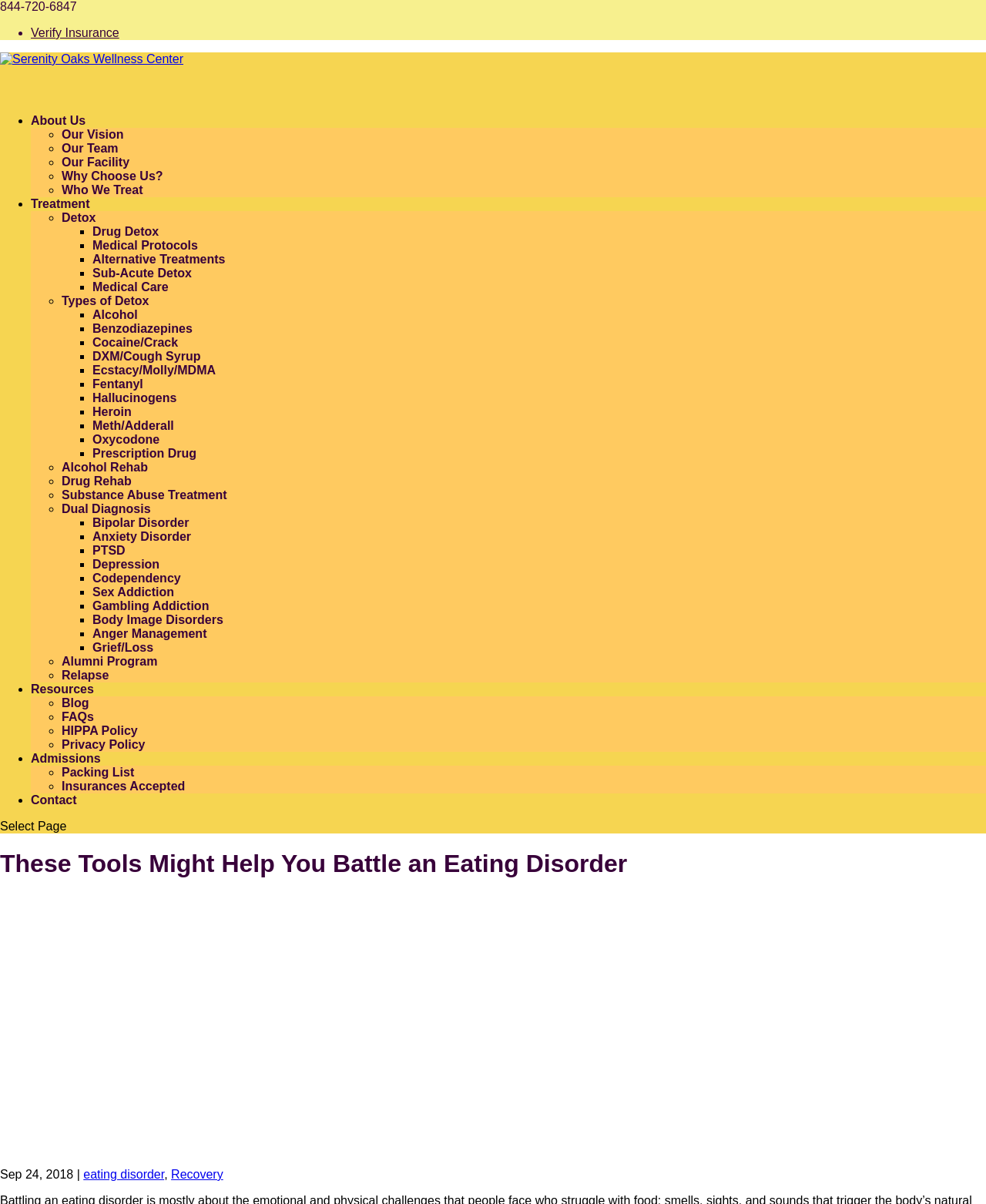Pinpoint the bounding box coordinates of the element you need to click to execute the following instruction: "Go to HOME page". The bounding box should be represented by four float numbers between 0 and 1, in the format [left, top, right, bottom].

None